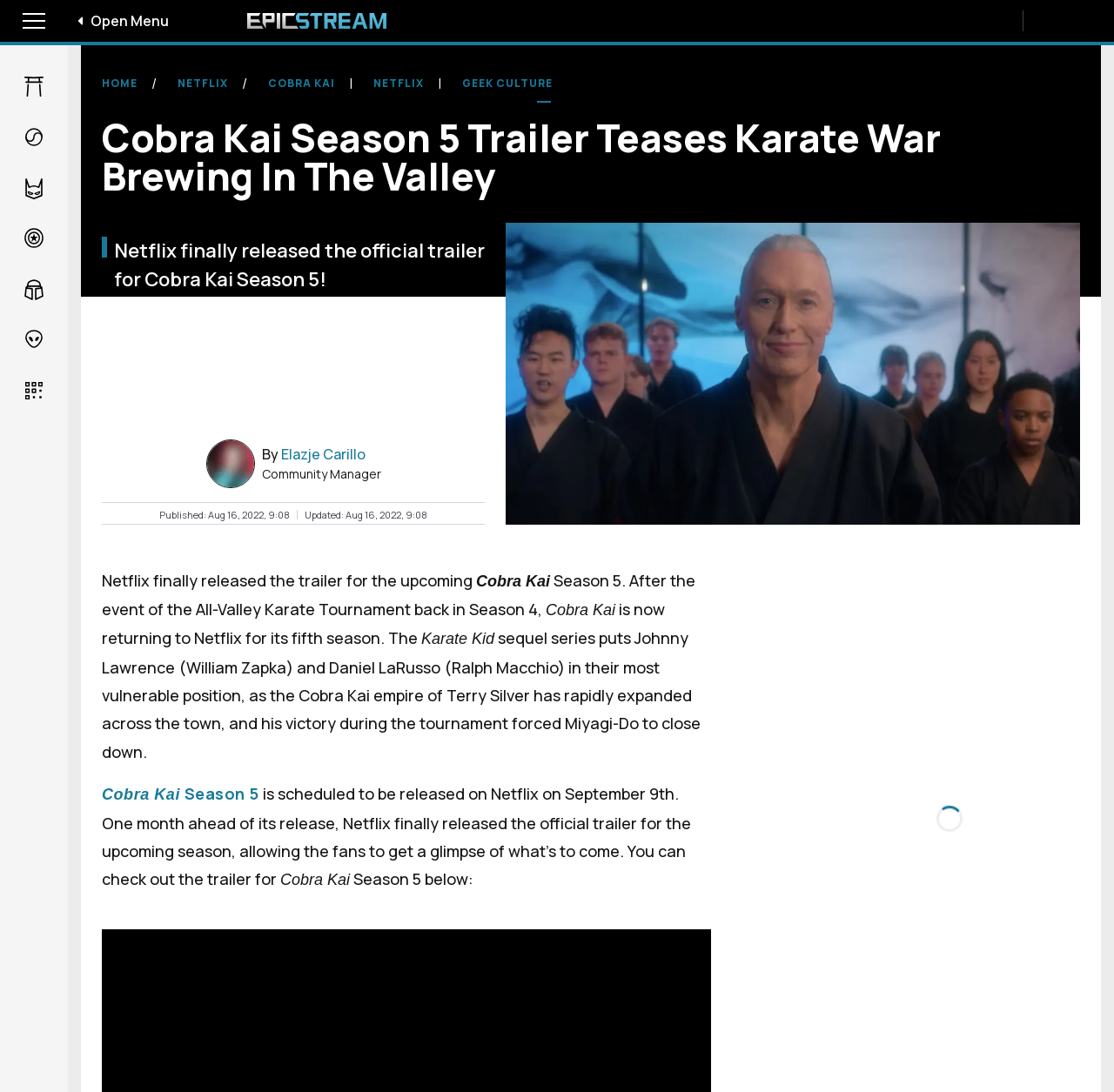Who is the author of the article?
Please provide a single word or phrase as your answer based on the screenshot.

Elazje Carillo